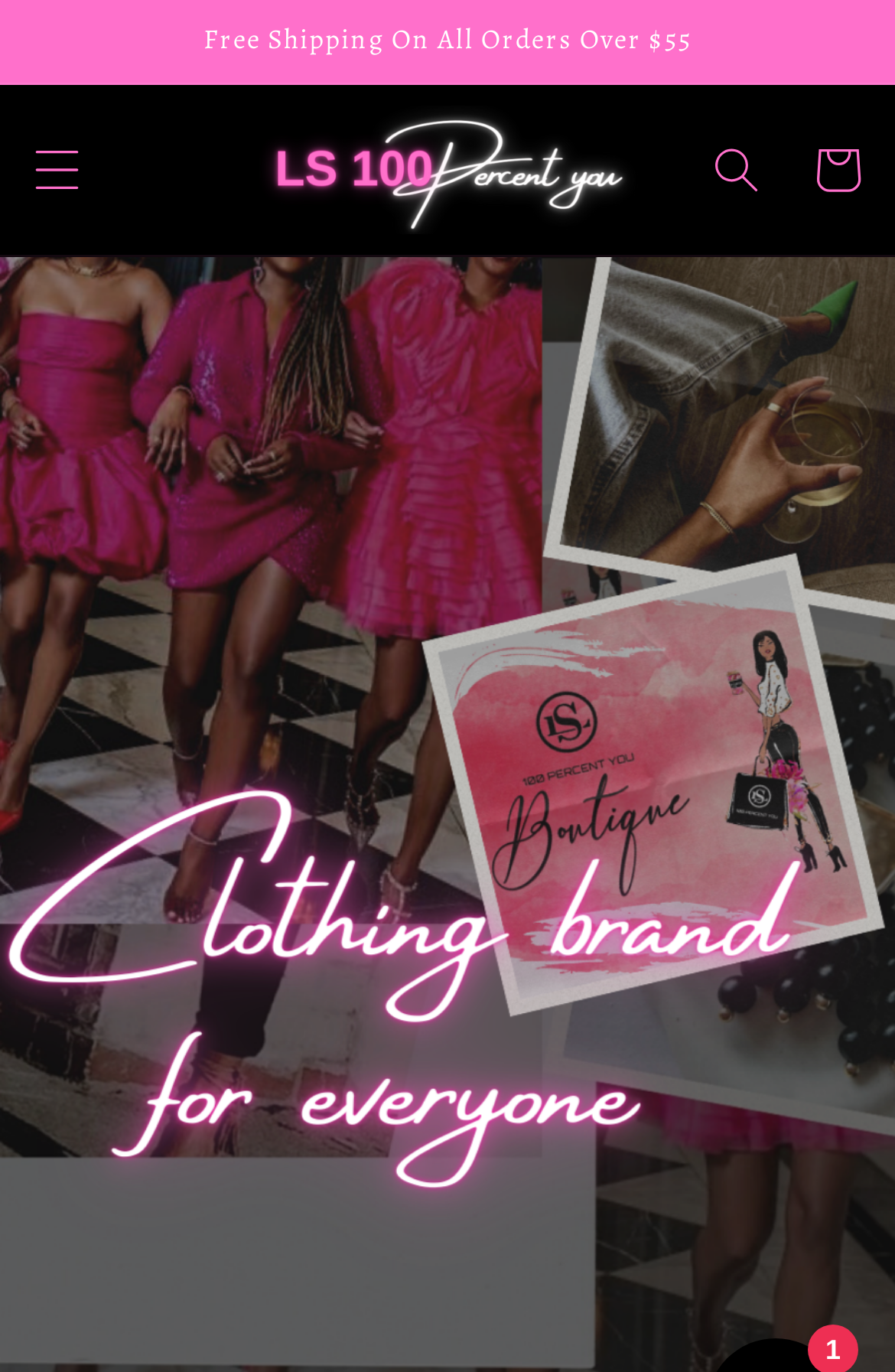What is the purpose of the button on the top right corner?
Give a one-word or short-phrase answer derived from the screenshot.

Search